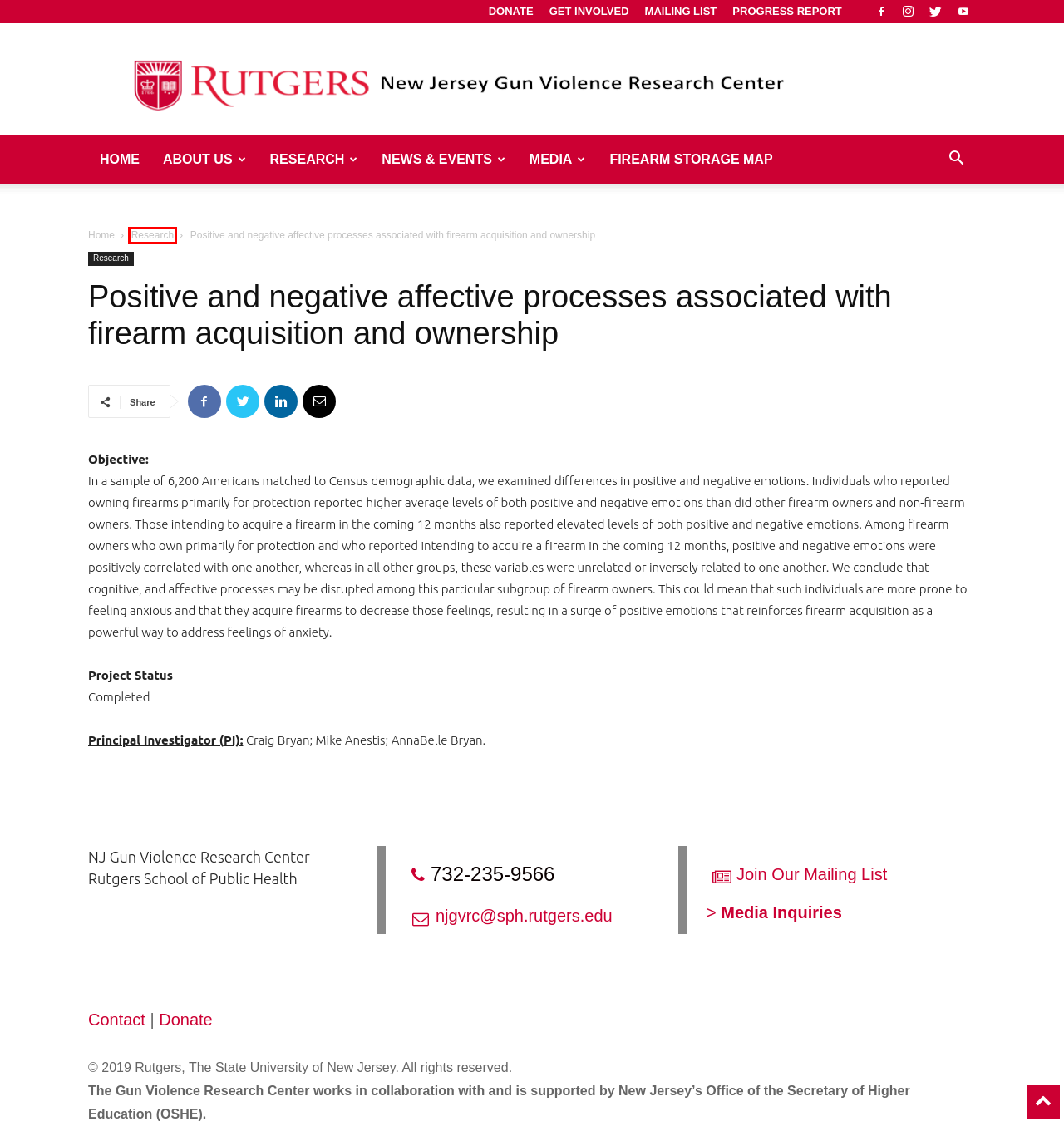You have a screenshot of a webpage with a red rectangle bounding box around an element. Identify the best matching webpage description for the new page that appears after clicking the element in the bounding box. The descriptions are:
A. News | New Jersey Gun Violence Research Center
B. GVRC Media | New Jersey Gun Violence Research Center
C. Get Involved | New Jersey Gun Violence Research Center
D. GVRC Progress Reports | New Jersey Gun Violence Research Center
E. Donate | New Jersey Gun Violence Research Center
F. Join Our Mailing List | New Jersey Gun Violence Research Center
G. NJ Firearm Storage Map | New Jersey Gun Violence Research Center
H. Research | New Jersey Gun Violence Research Center

H